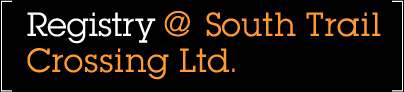Elaborate on the image with a comprehensive description.

The image features the logo of "Registry @ South Trail Crossing Ltd." The logo emphasizes a modern and professional design, incorporating a blend of black and orange text. The word "Registry" is presented in a bold black font, while the phrase "South Trail Crossing" is highlighted in a vibrant orange, making it stand out. This branding is likely aimed at conveying trust and clarity, aligning with the organization's focus on vehicle registration services in Calgary. The overall aesthetic of the logo reflects a contemporary and accessible nature, suitable for its intended audience.